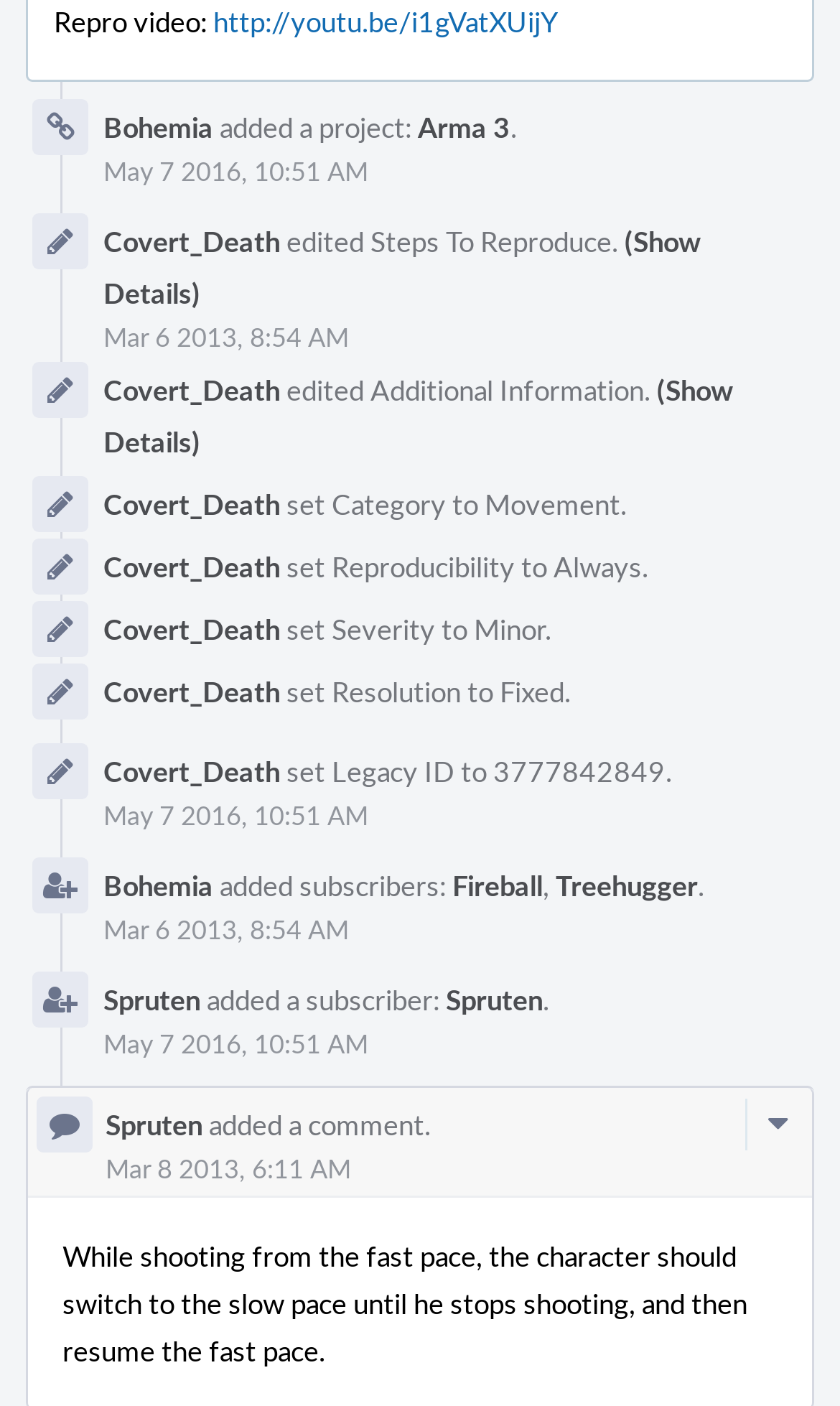Find the bounding box coordinates for the area that must be clicked to perform this action: "View comment".

[0.126, 0.786, 0.241, 0.813]